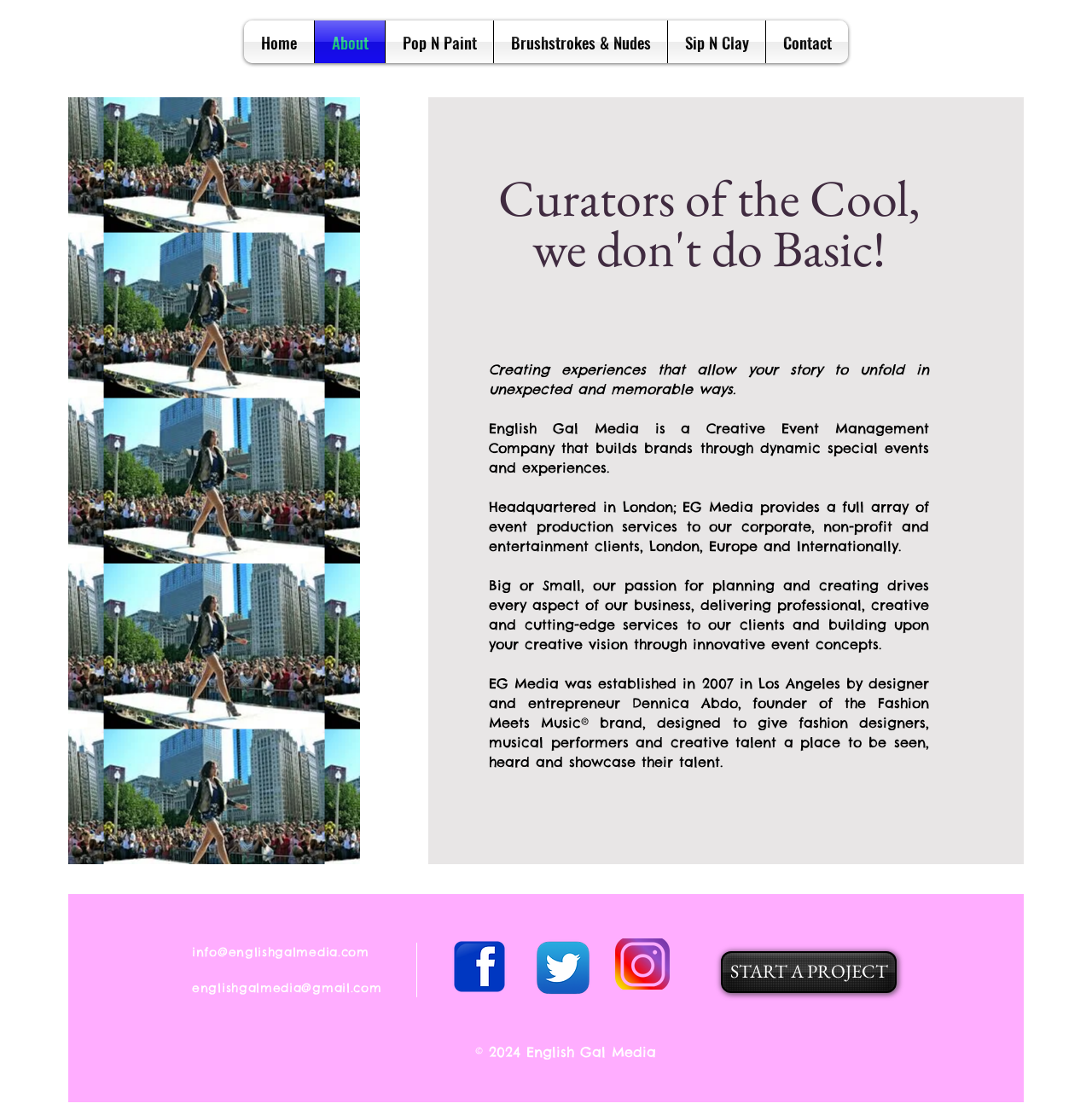What is the founder's name?
Please craft a detailed and exhaustive response to the question.

The founder's name can be found in the StaticText element with the text 'EG Media was established in 2007 in Los Angeles by designer and entrepreneur Dennica Abdo, founder of the Fashion Meets Music brand,'